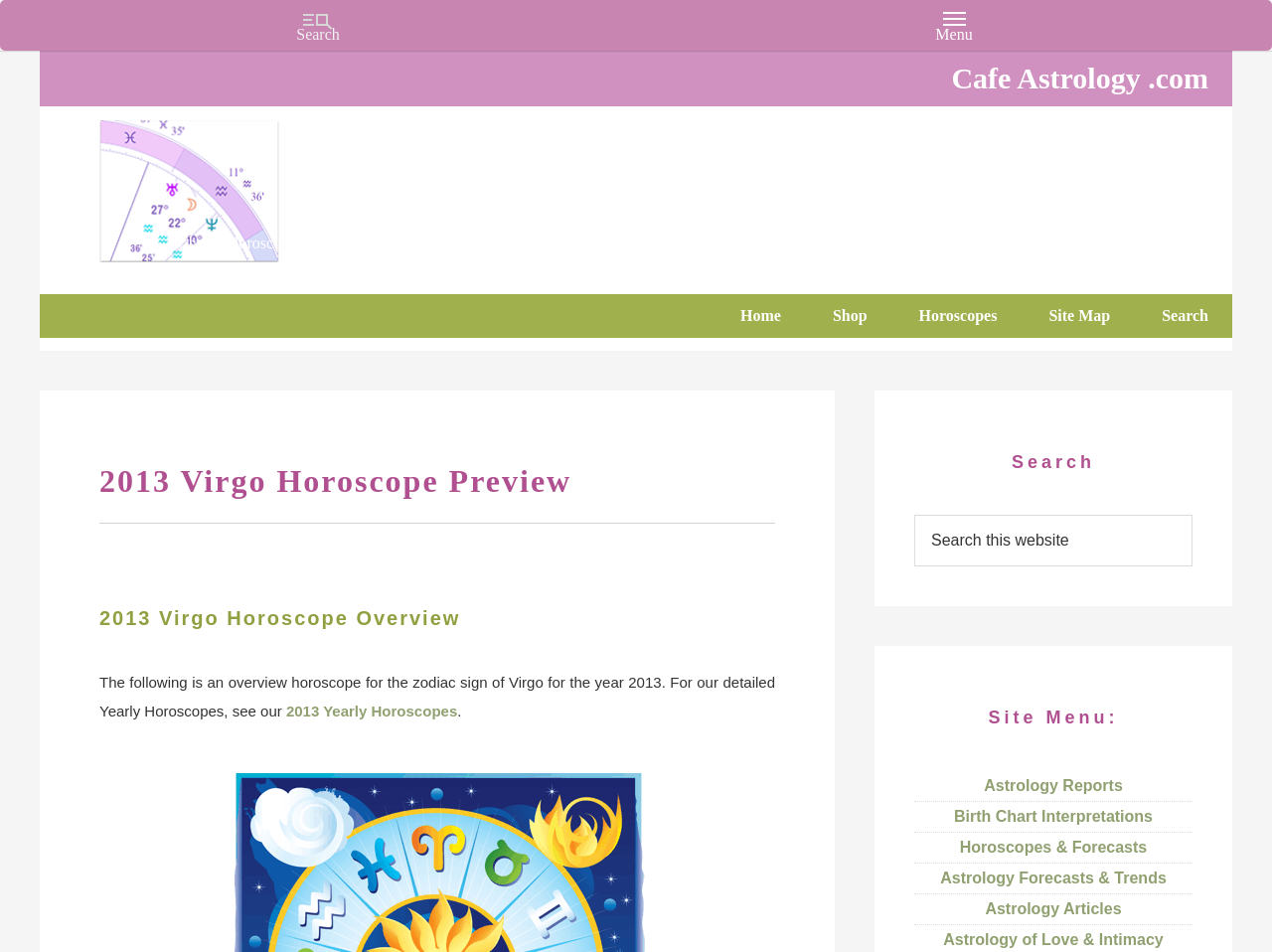Based on the image, provide a detailed and complete answer to the question: 
What is the current horoscope overview about?

The current horoscope overview is about the 2013 Virgo Horoscope, as indicated by the heading '2013 Virgo Horoscope Overview' on the webpage.